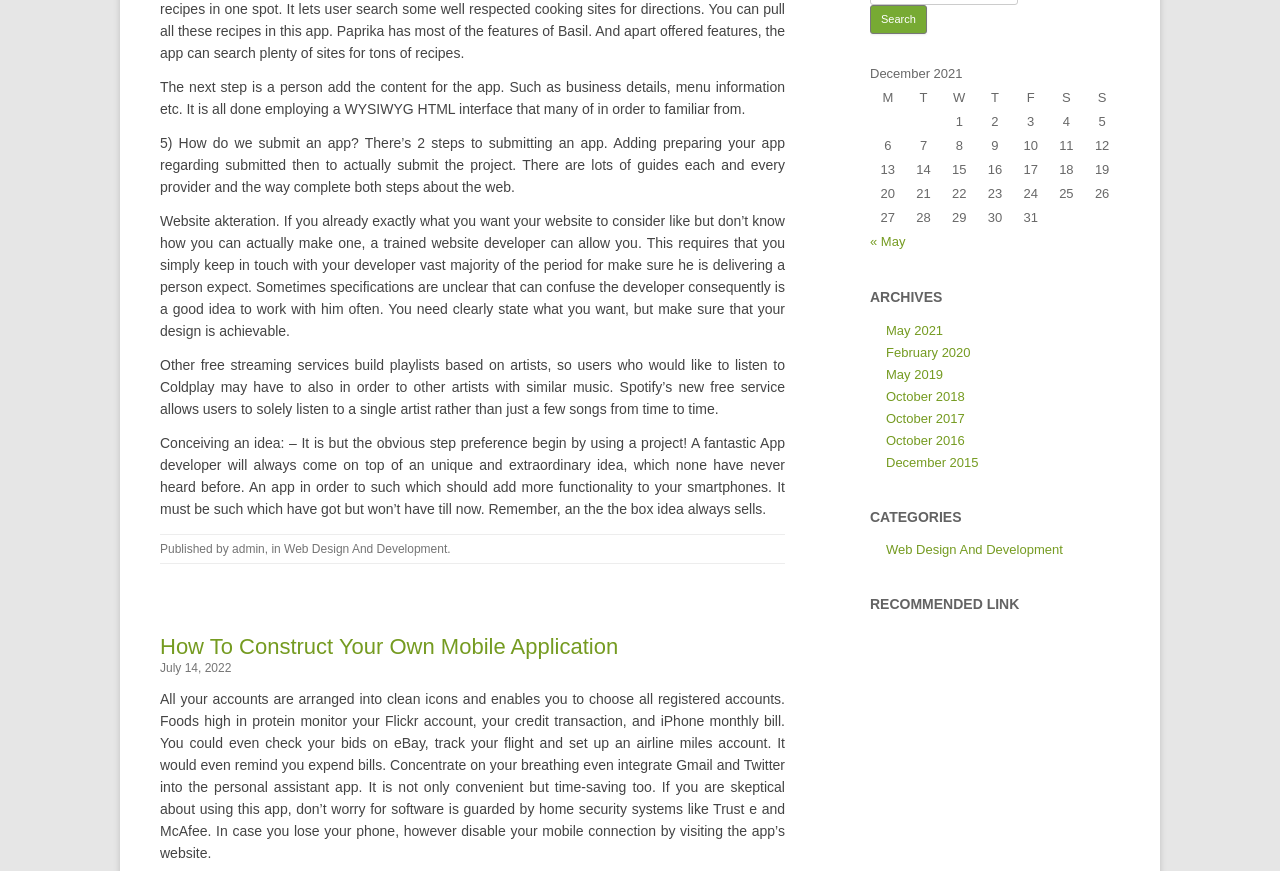Based on the provided description, "parent_node: Search for: value="Search"", find the bounding box of the corresponding UI element in the screenshot.

[0.68, 0.005, 0.724, 0.039]